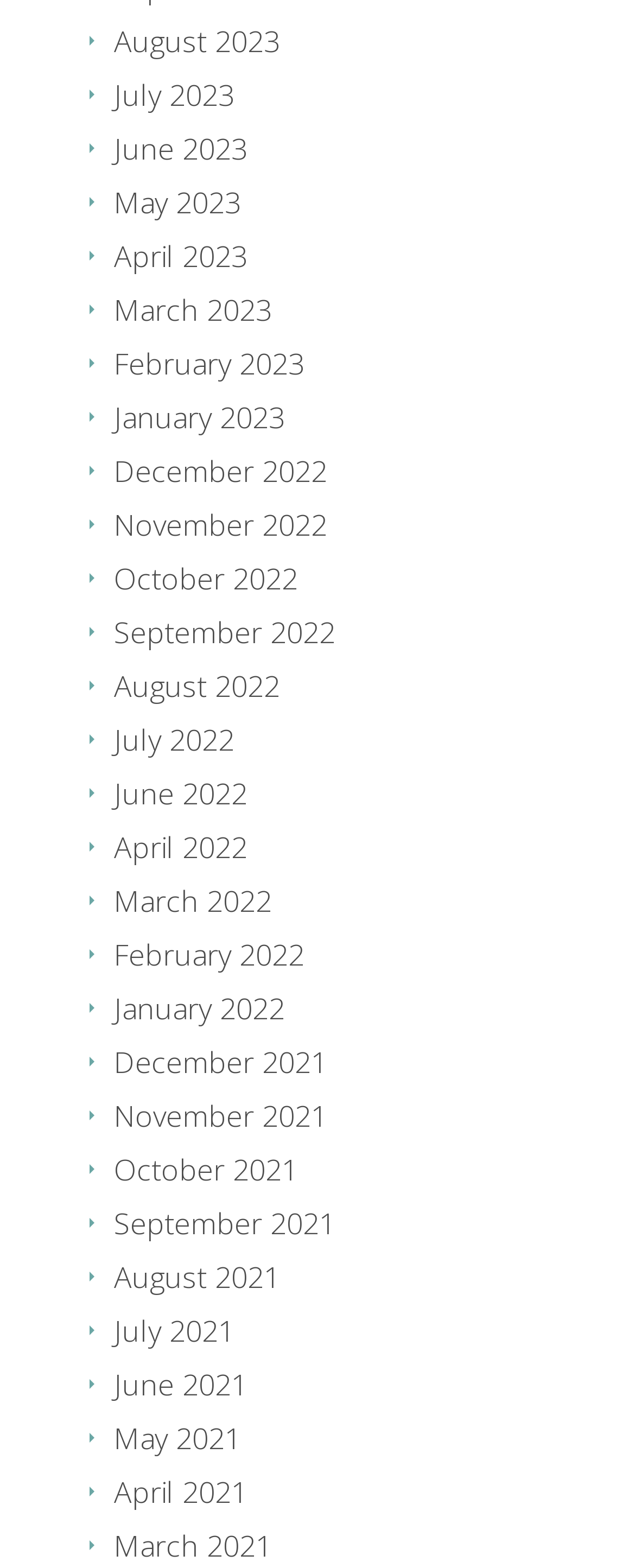Pinpoint the bounding box coordinates of the element you need to click to execute the following instruction: "access March 2022". The bounding box should be represented by four float numbers between 0 and 1, in the format [left, top, right, bottom].

[0.179, 0.562, 0.428, 0.587]